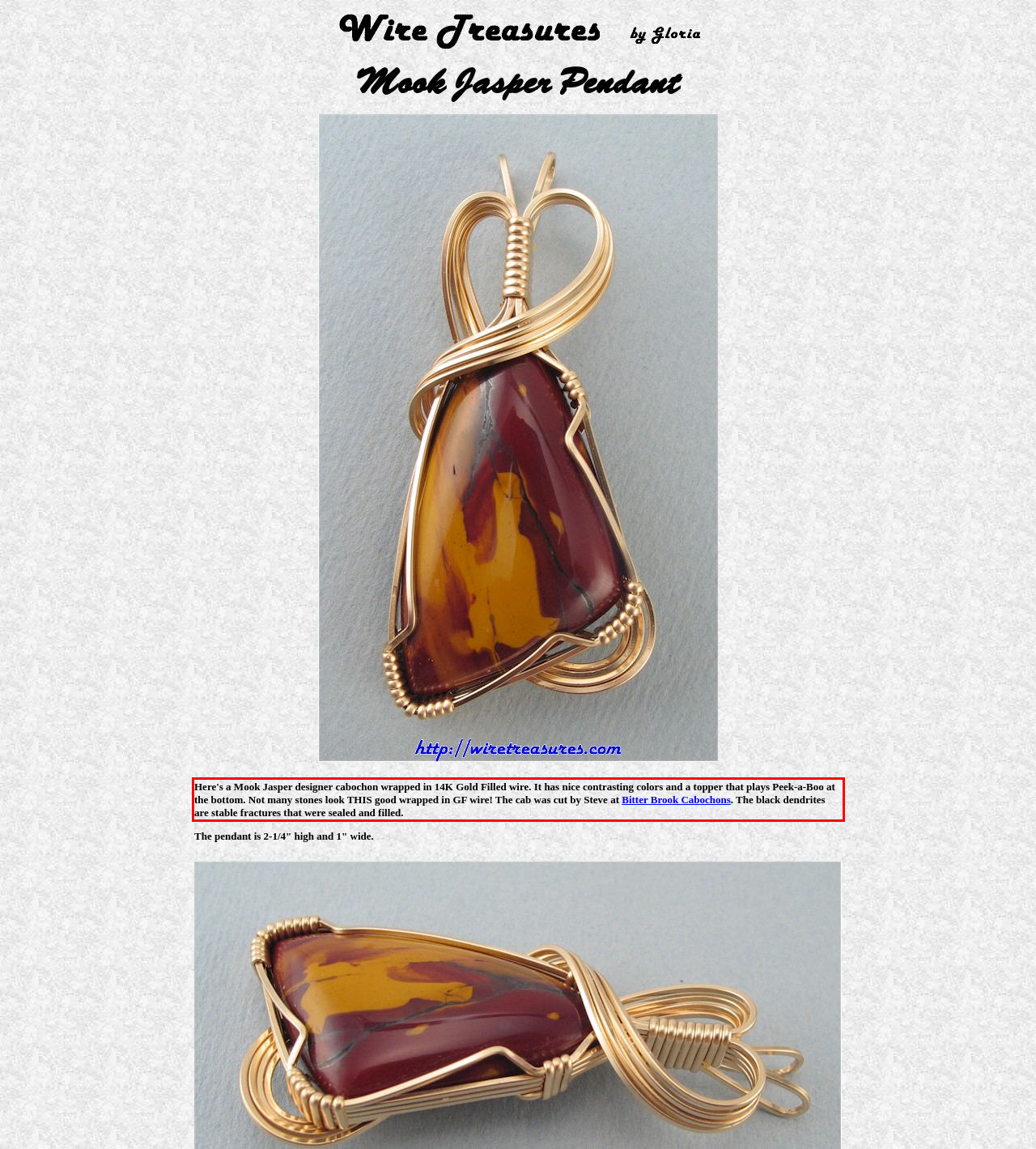From the given screenshot of a webpage, identify the red bounding box and extract the text content within it.

Here's a Mook Jasper designer cabochon wrapped in 14K Gold Filled wire. It has nice contrasting colors and a topper that plays Peek-a-Boo at the bottom. Not many stones look THIS good wrapped in GF wire! The cab was cut by Steve at Bitter Brook Cabochons. The black dendrites are stable fractures that were sealed and filled.